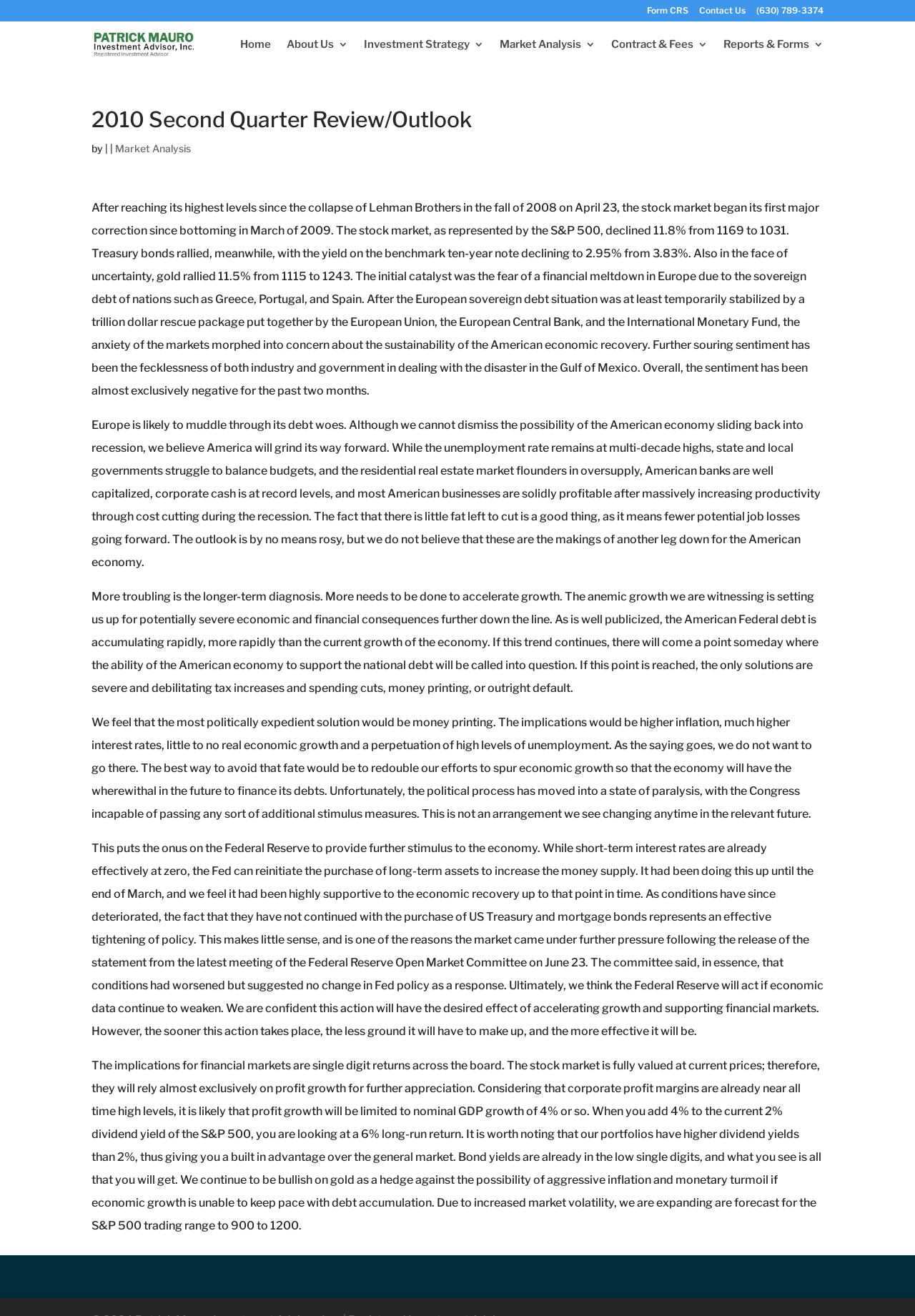Provide the bounding box coordinates for the UI element described in this sentence: "(630) 789-3374". The coordinates should be four float values between 0 and 1, i.e., [left, top, right, bottom].

[0.827, 0.005, 0.9, 0.016]